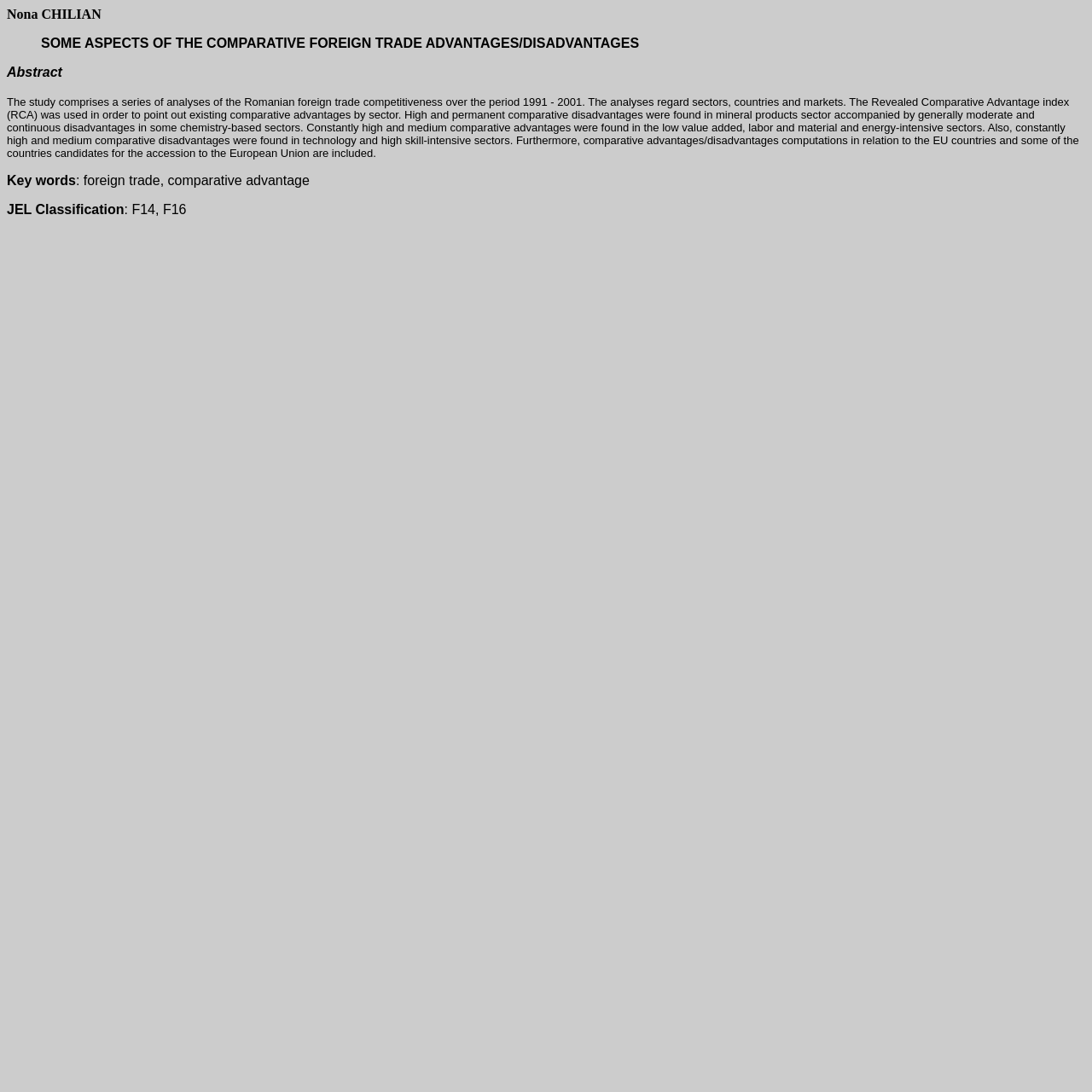Please reply with a single word or brief phrase to the question: 
What is the topic of the study?

Romanian foreign trade competitiveness